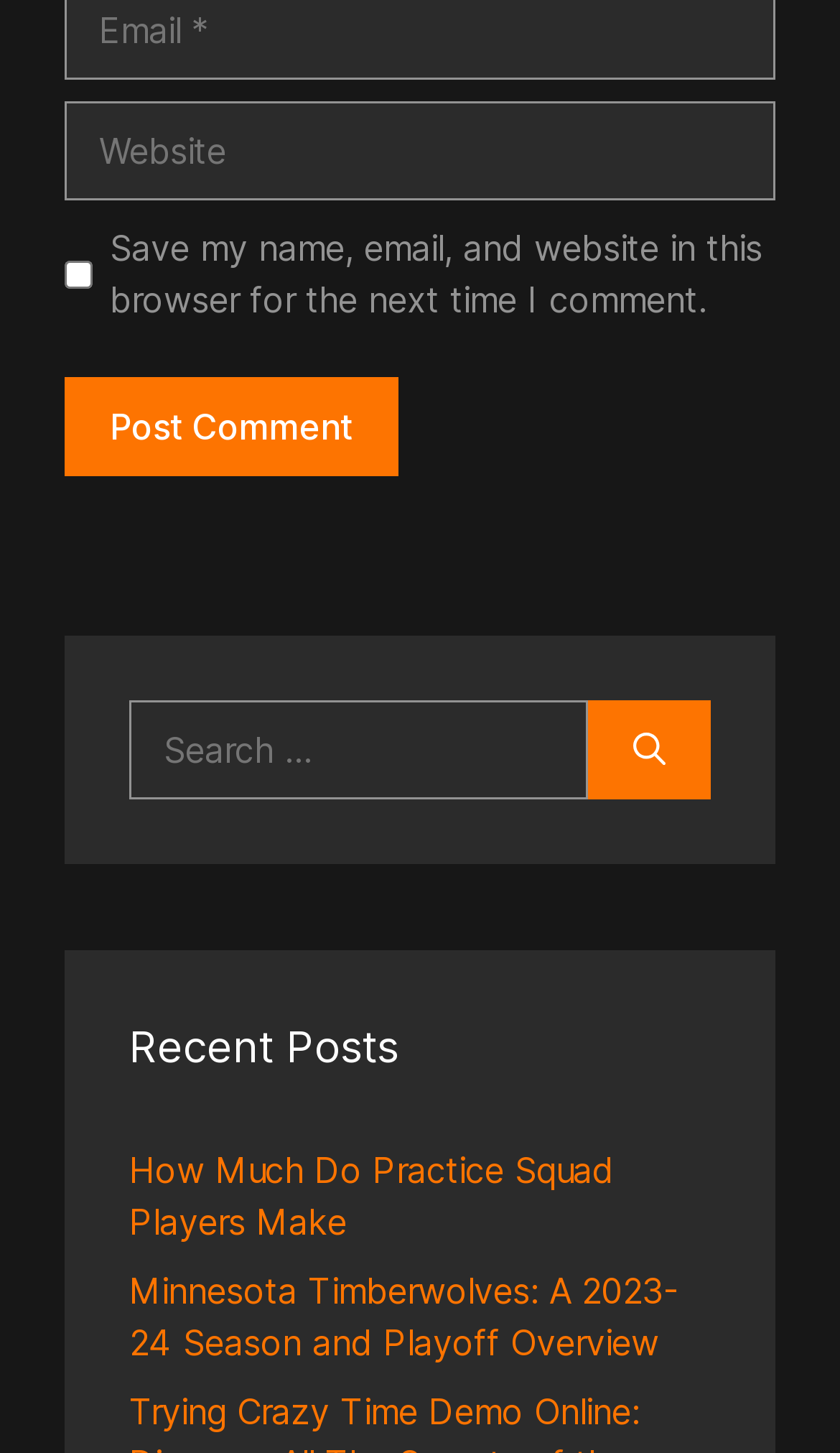What is the purpose of the checkbox?
Please provide a comprehensive and detailed answer to the question.

The checkbox is located below the textbox for entering a website, and its label is 'Save my name, email, and website in this browser for the next time I comment.' This suggests that the purpose of the checkbox is to save the user's comment information for future use.